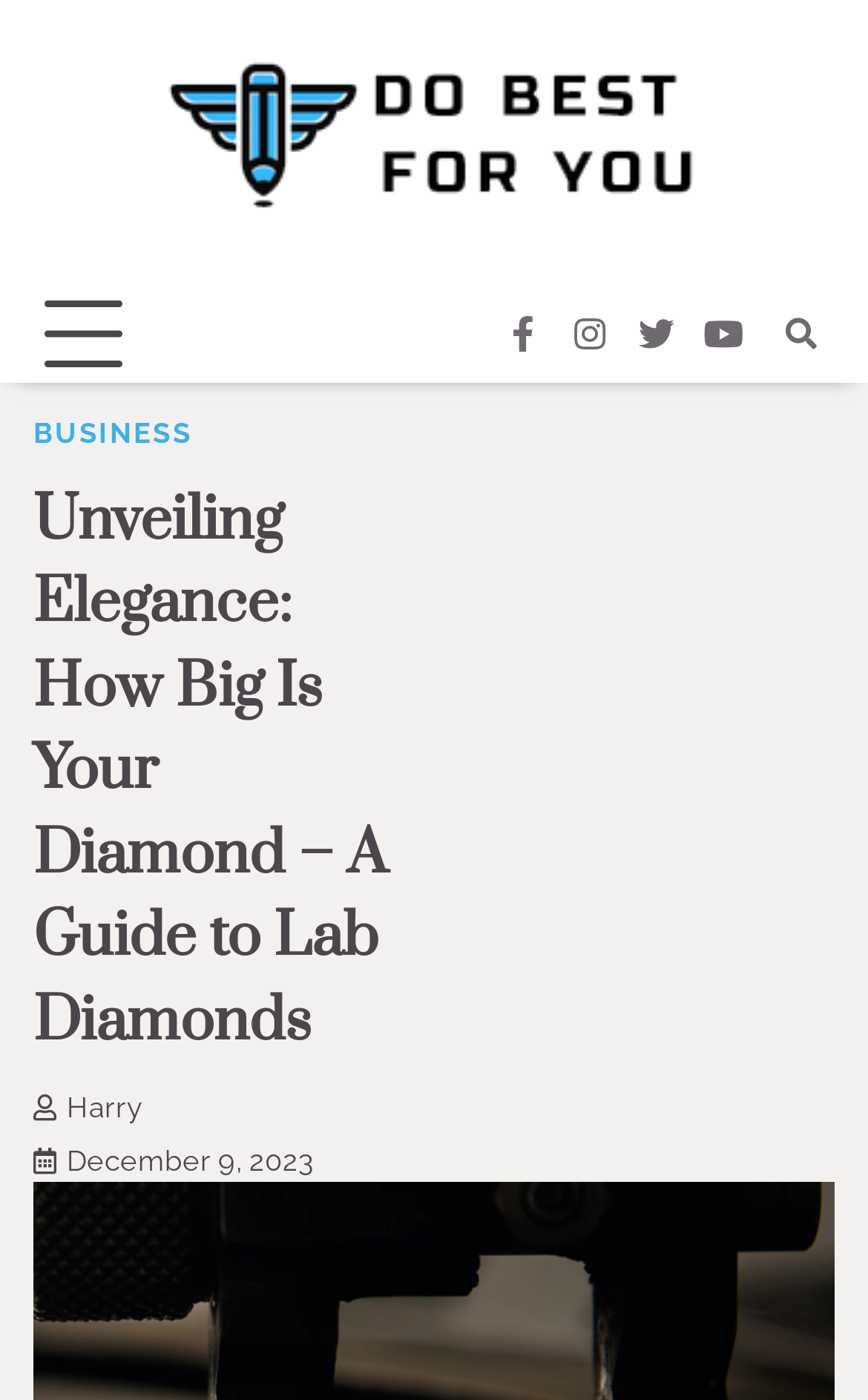Please answer the following question using a single word or phrase: 
What is the topic of the webpage?

Lab Diamonds